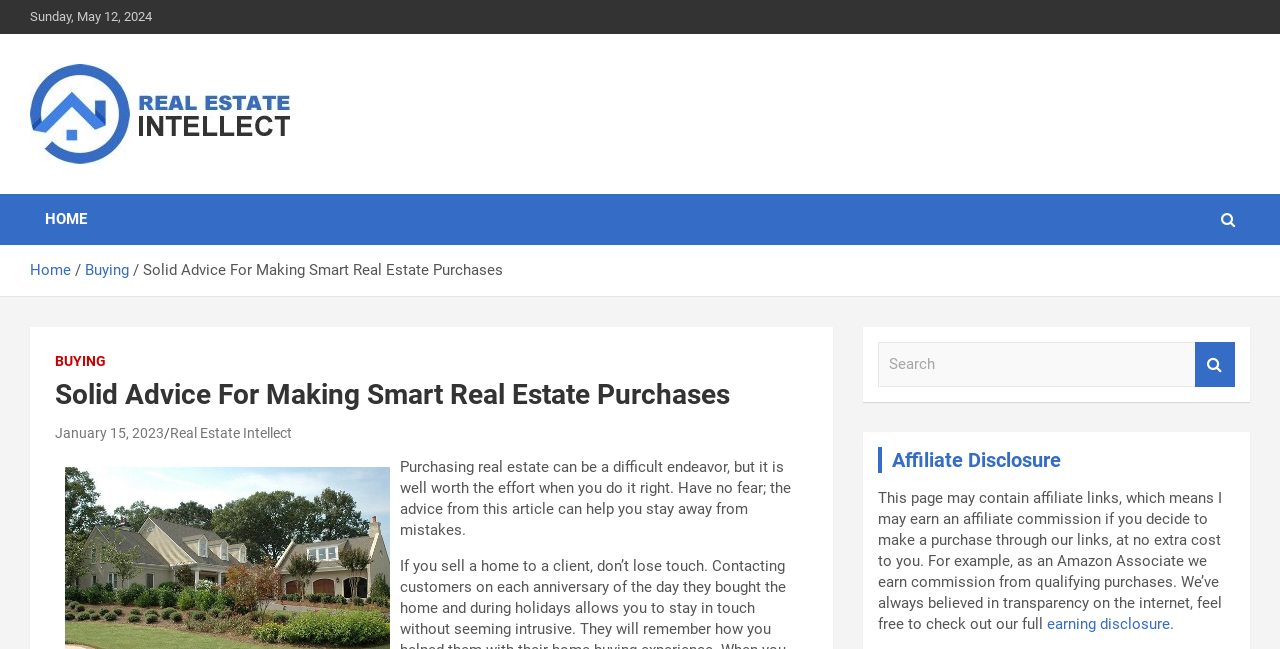Identify the bounding box coordinates of the region that needs to be clicked to carry out this instruction: "Visit the 'Real Estate Intellect' website". Provide these coordinates as four float numbers ranging from 0 to 1, i.e., [left, top, right, bottom].

[0.023, 0.102, 0.227, 0.139]